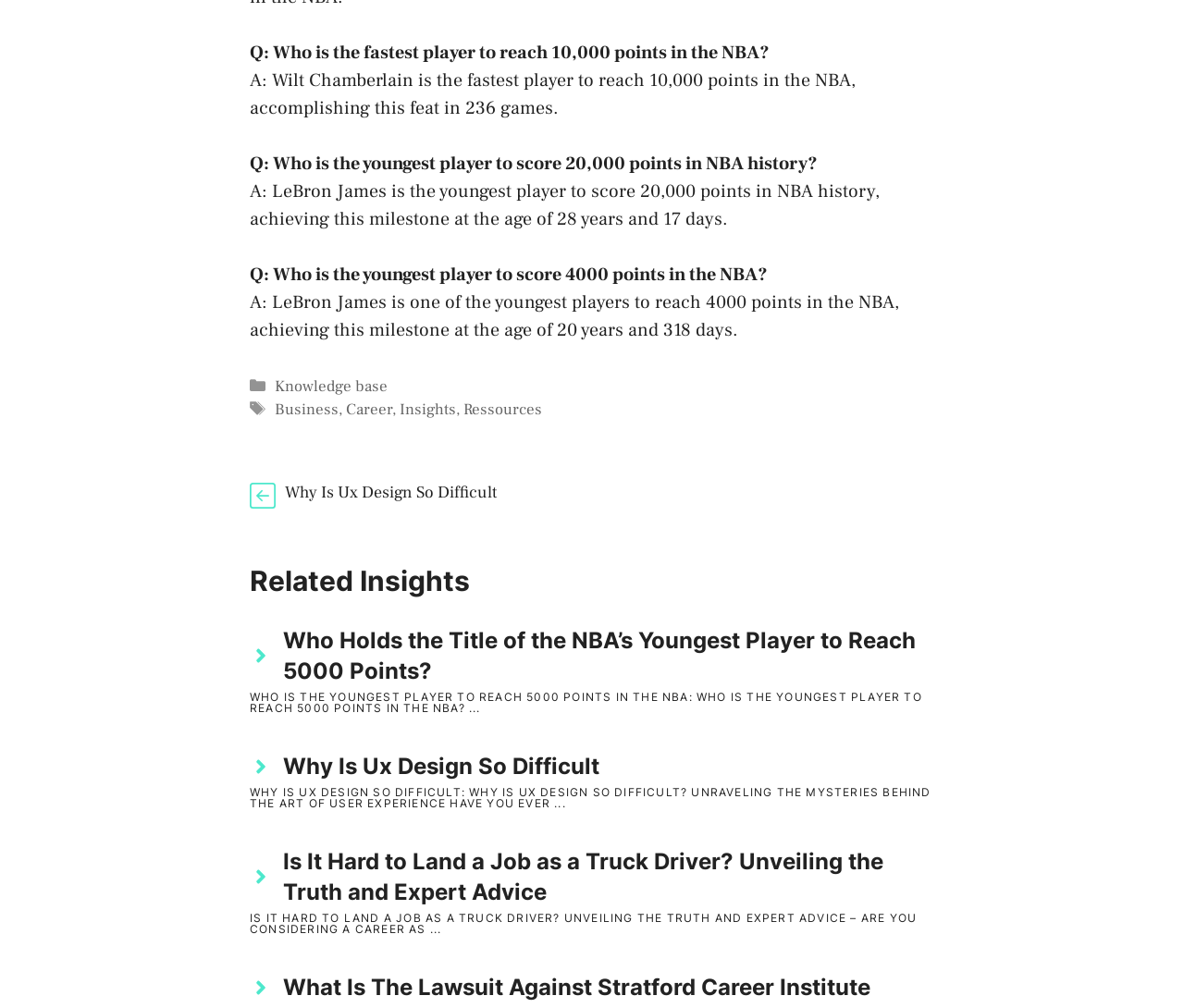Answer the question below with a single word or a brief phrase: 
How many categories are listed in the footer section?

1